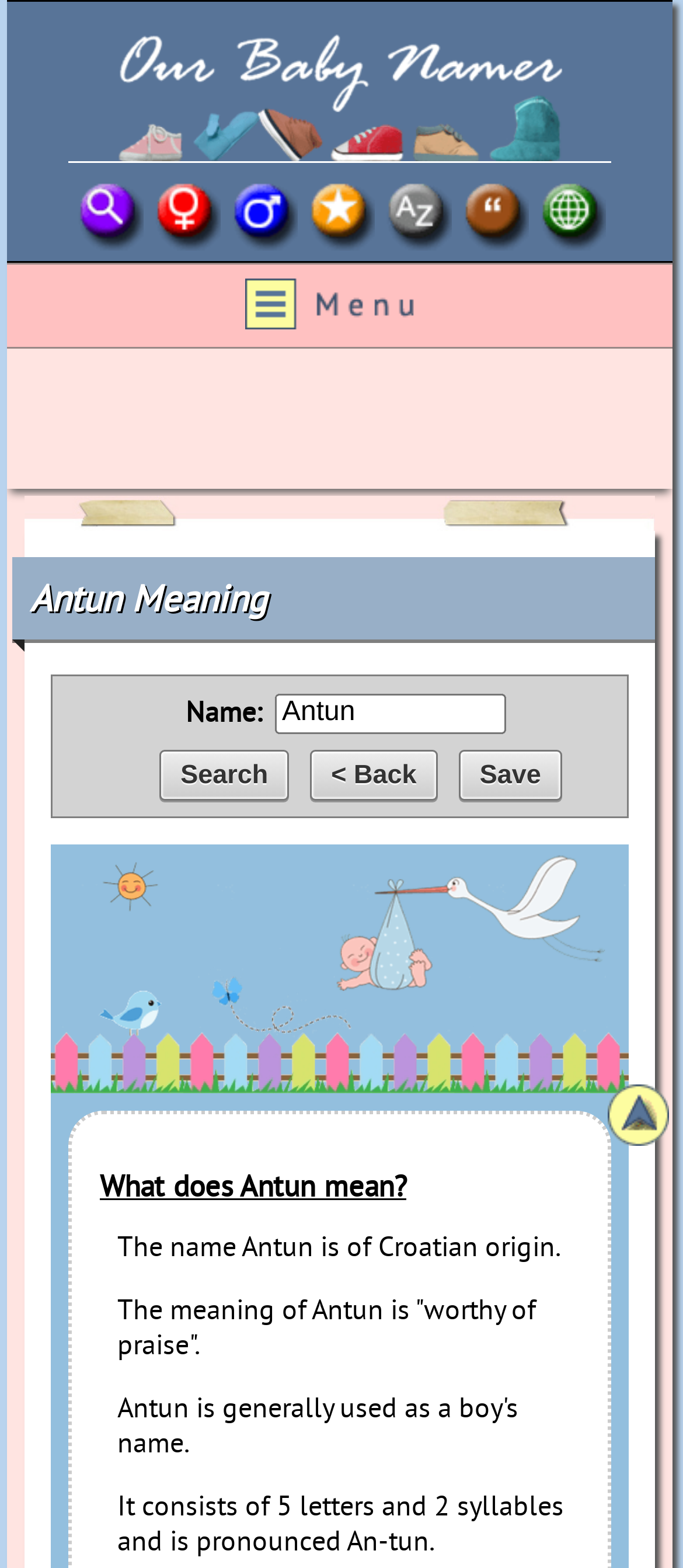How many letters are in the name Antun?
Answer with a single word or phrase, using the screenshot for reference.

5